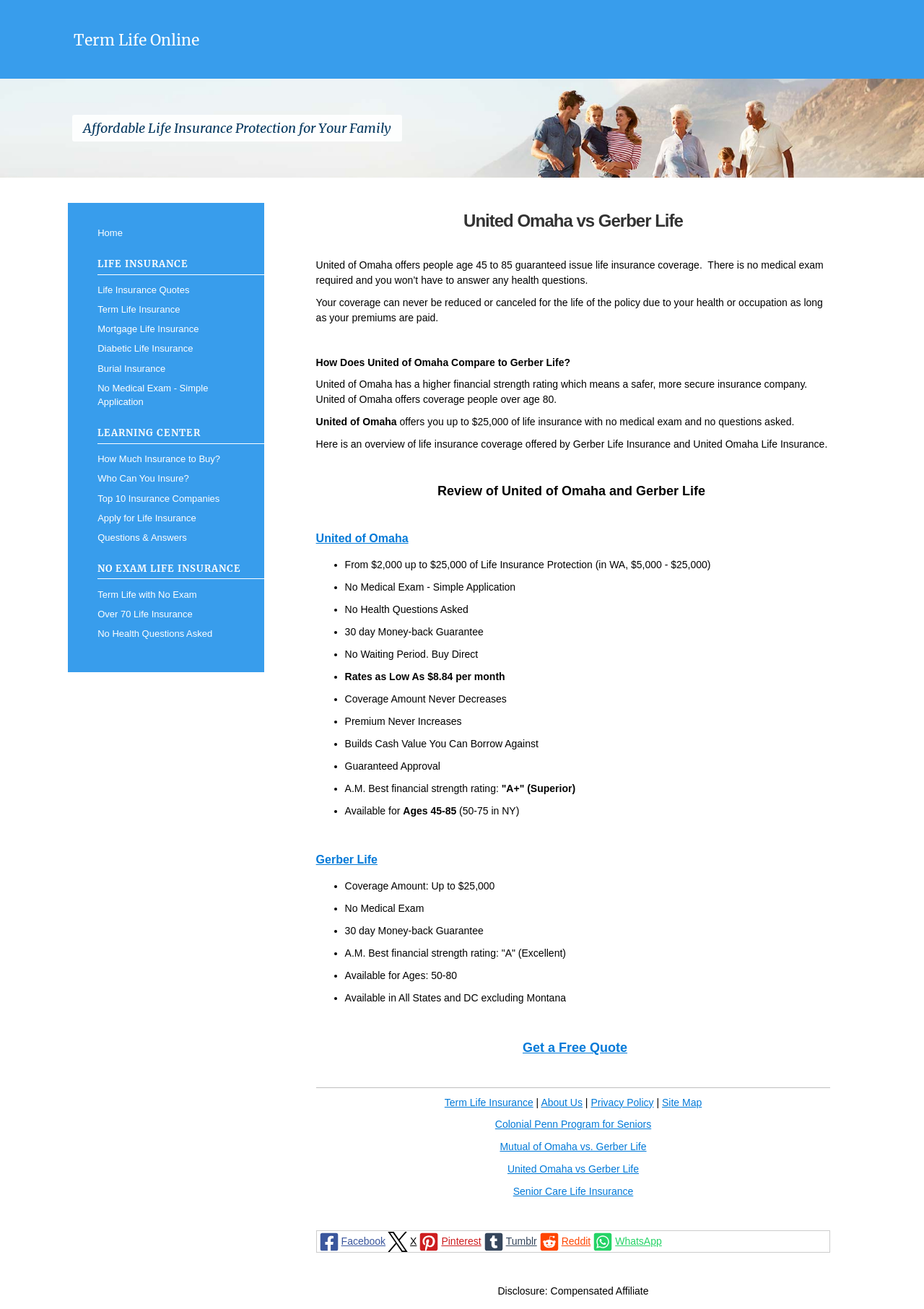Please identify the primary heading of the webpage and give its text content.

United Omaha vs Gerber Life